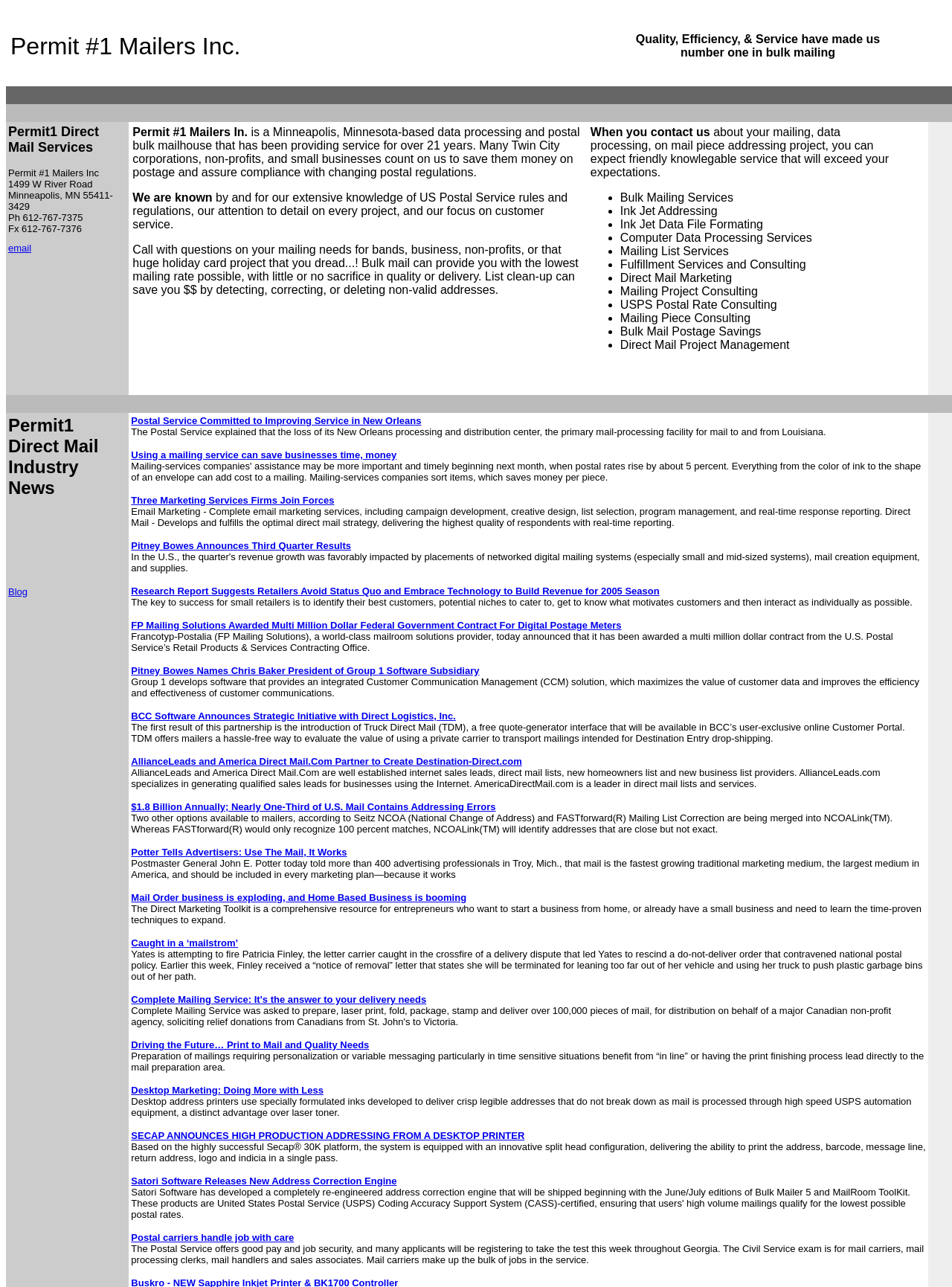Determine the bounding box coordinates of the area to click in order to meet this instruction: "Click the 'Blog' link".

[0.009, 0.454, 0.029, 0.464]